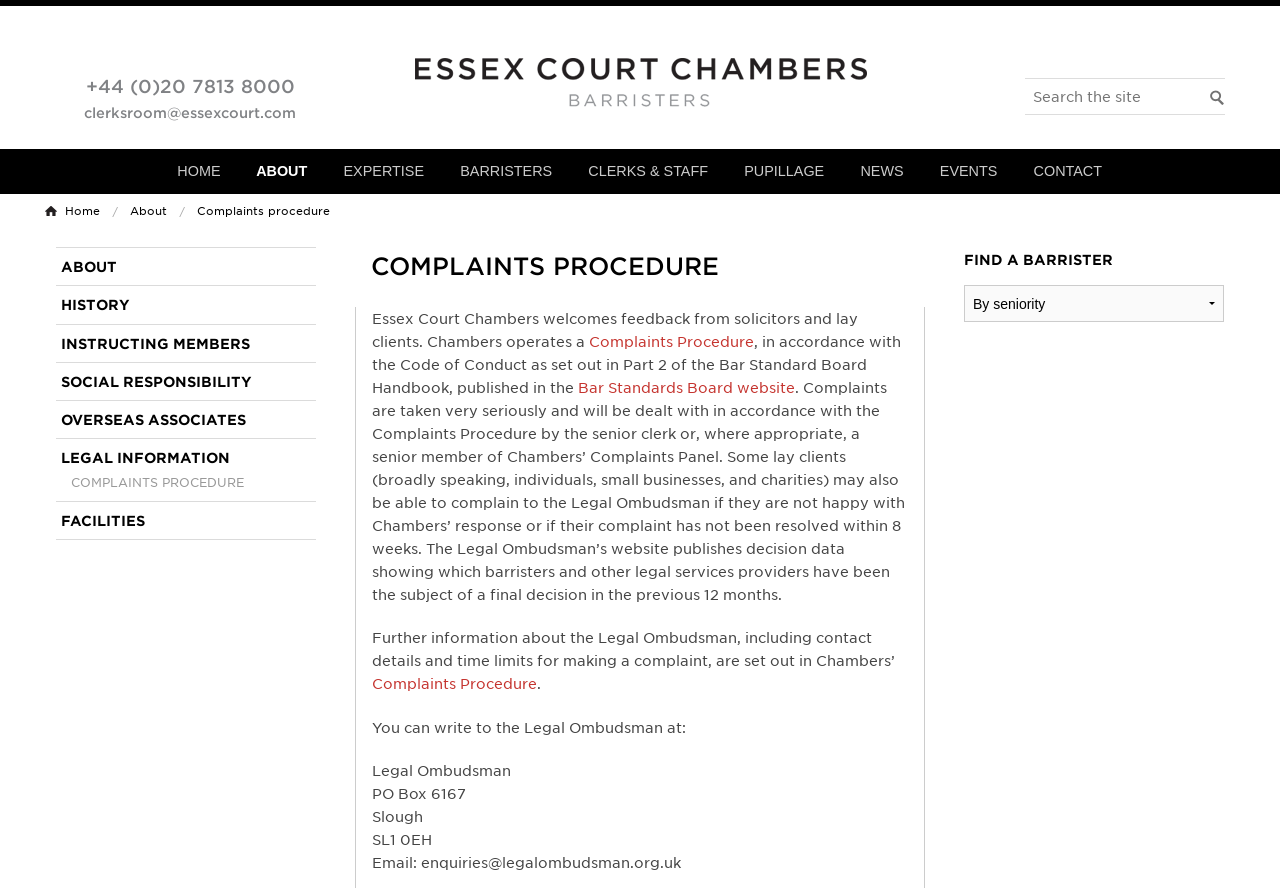What is the purpose of the Complaints Procedure?
Kindly offer a comprehensive and detailed response to the question.

I inferred the purpose of the Complaints Procedure by reading the text on the webpage, which states that 'Chambers operates a Complaints Procedure, in accordance with the Code of Conduct as set out in Part 2 of the Bar Standard Board Handbook'. This implies that the procedure is in place to handle complaints from solicitors and lay clients.